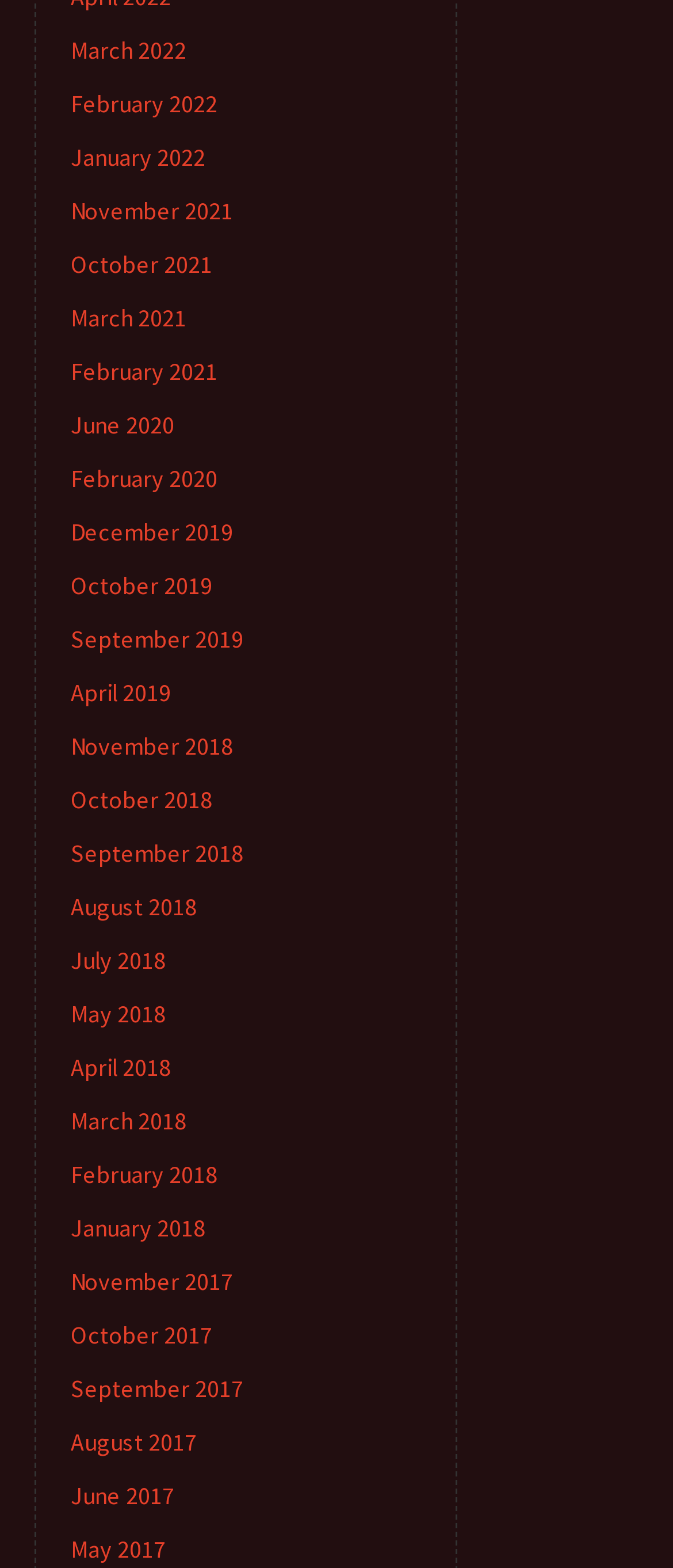Are the months listed in chronological order? Observe the screenshot and provide a one-word or short phrase answer.

No